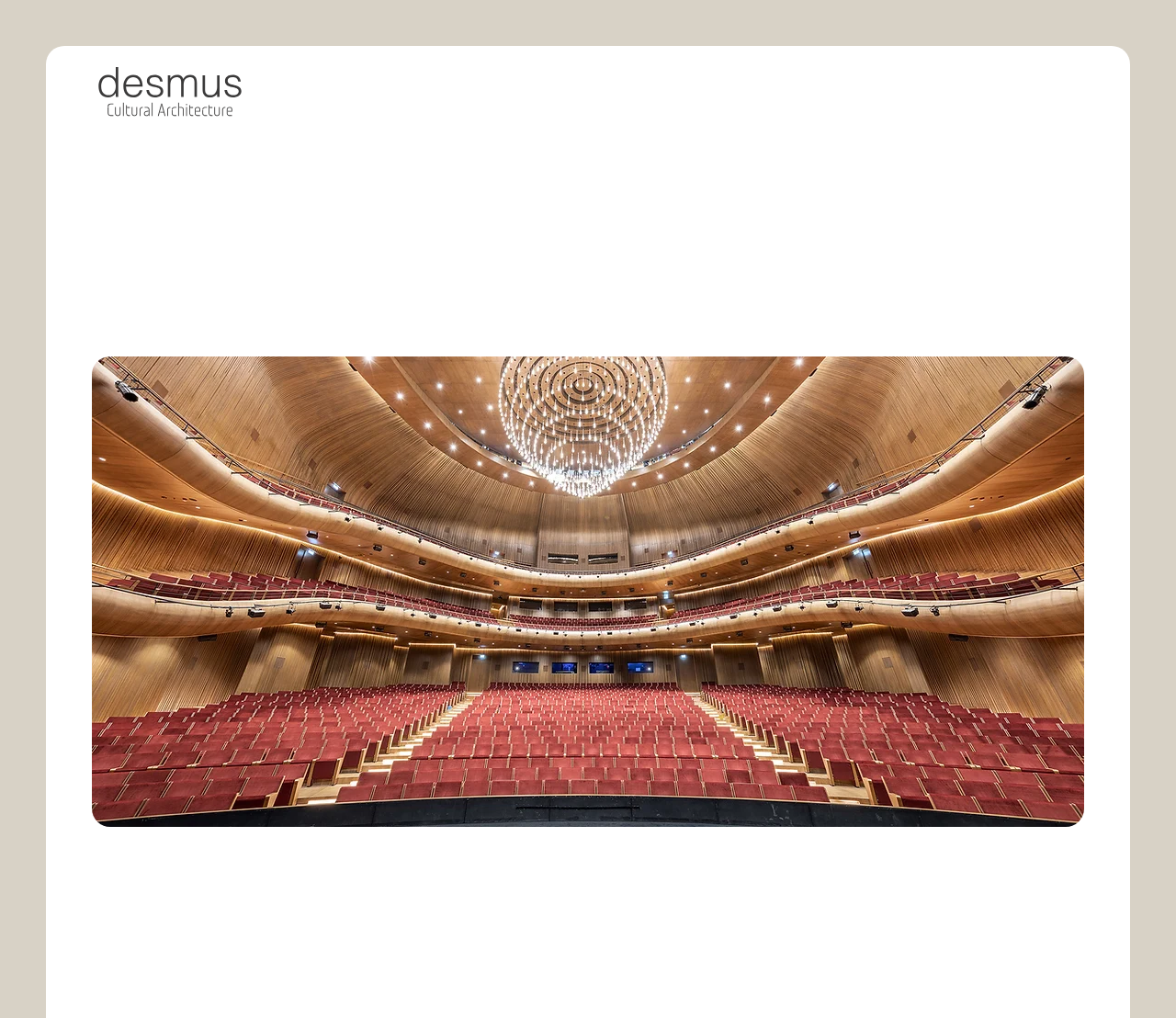Answer the question with a brief word or phrase:
What is the main topic of this webpage?

Opera Houses